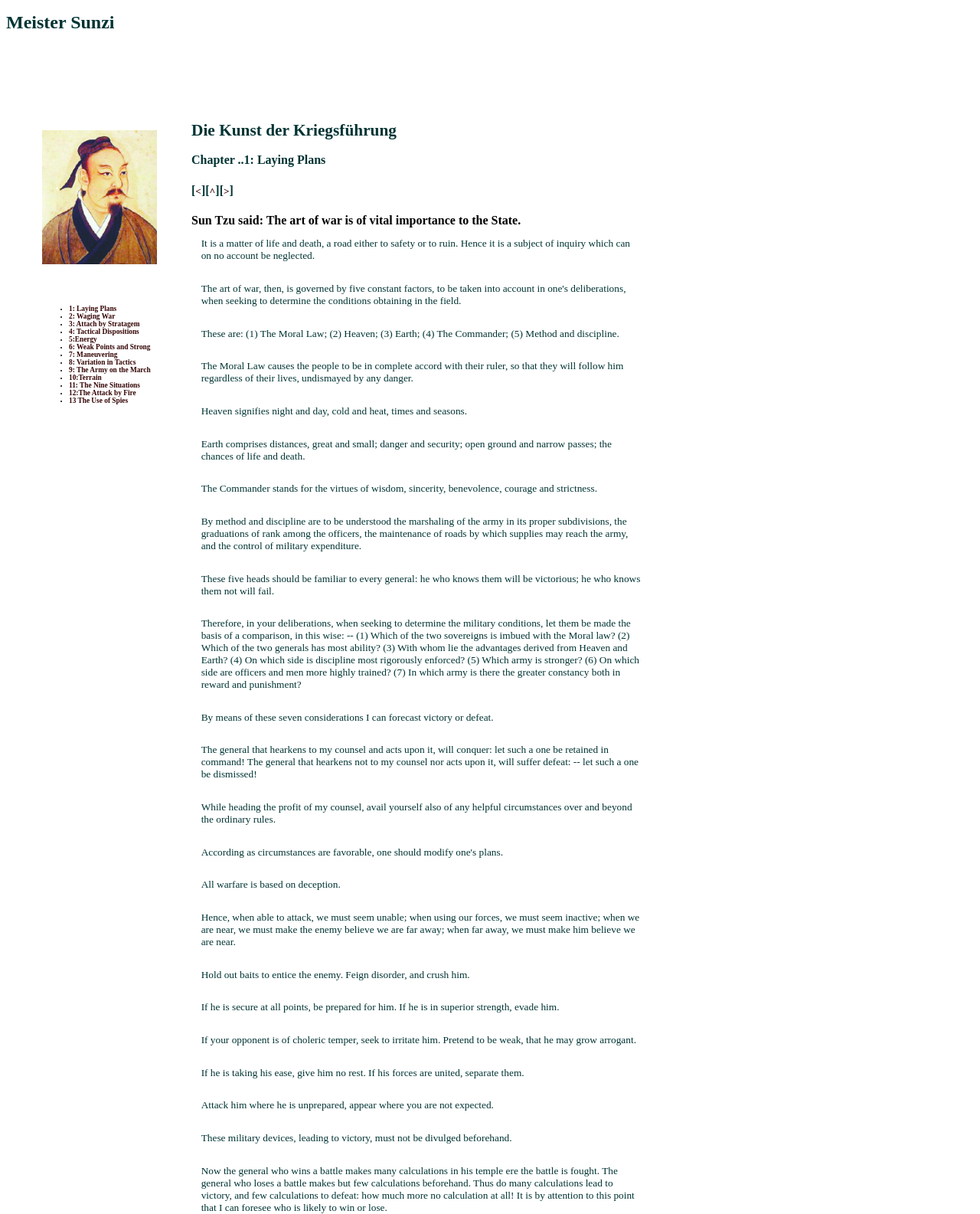Review the image closely and give a comprehensive answer to the question: What is the significance of the Moral Law?

I found the text 'The Moral Law causes the people to be in complete accord with their ruler, so that they will follow him regardless of their lives, undismayed by any danger.' which explains the significance of the Moral Law.